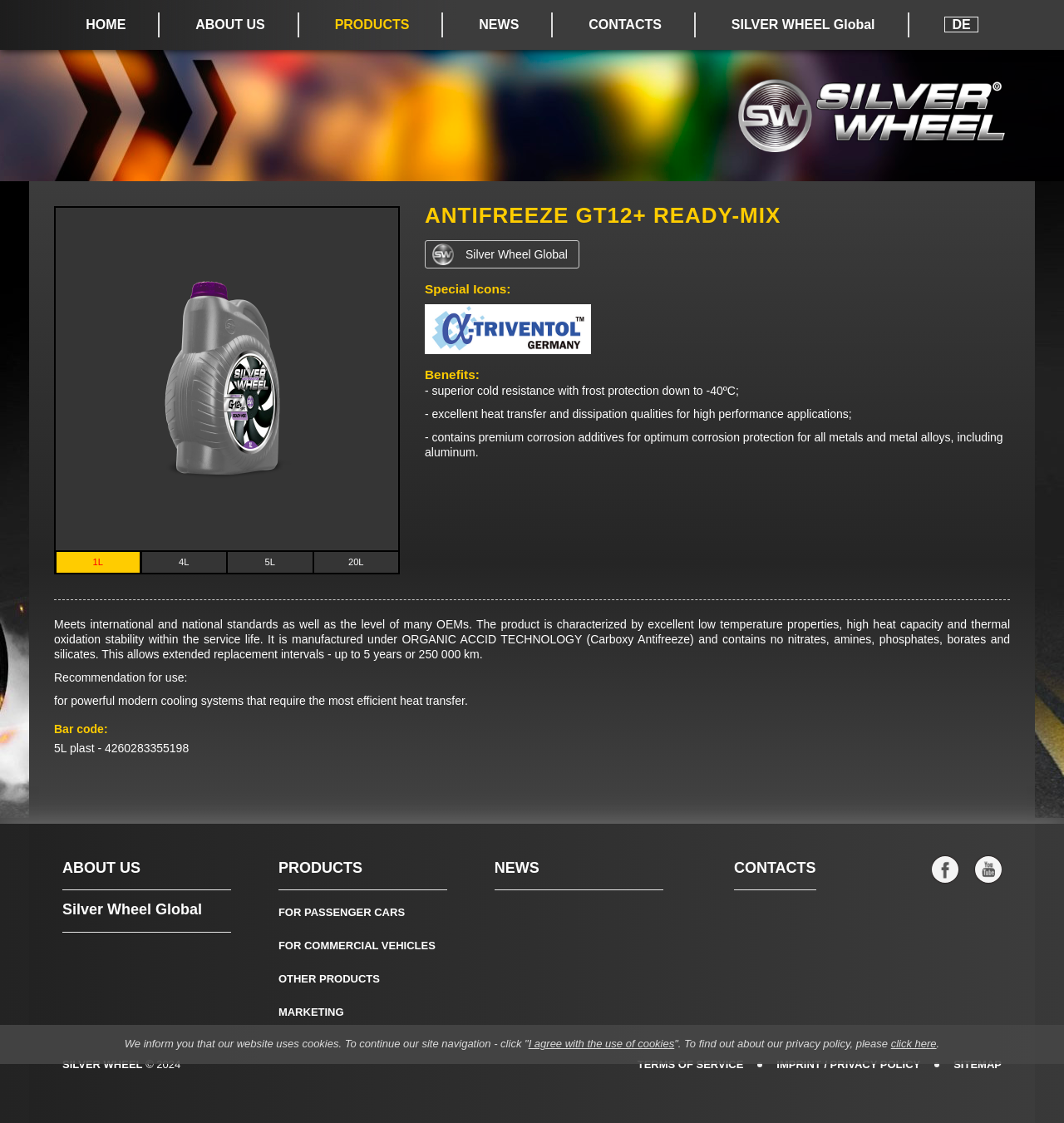Please identify the bounding box coordinates of the area I need to click to accomplish the following instruction: "read news".

[0.419, 0.0, 0.519, 0.044]